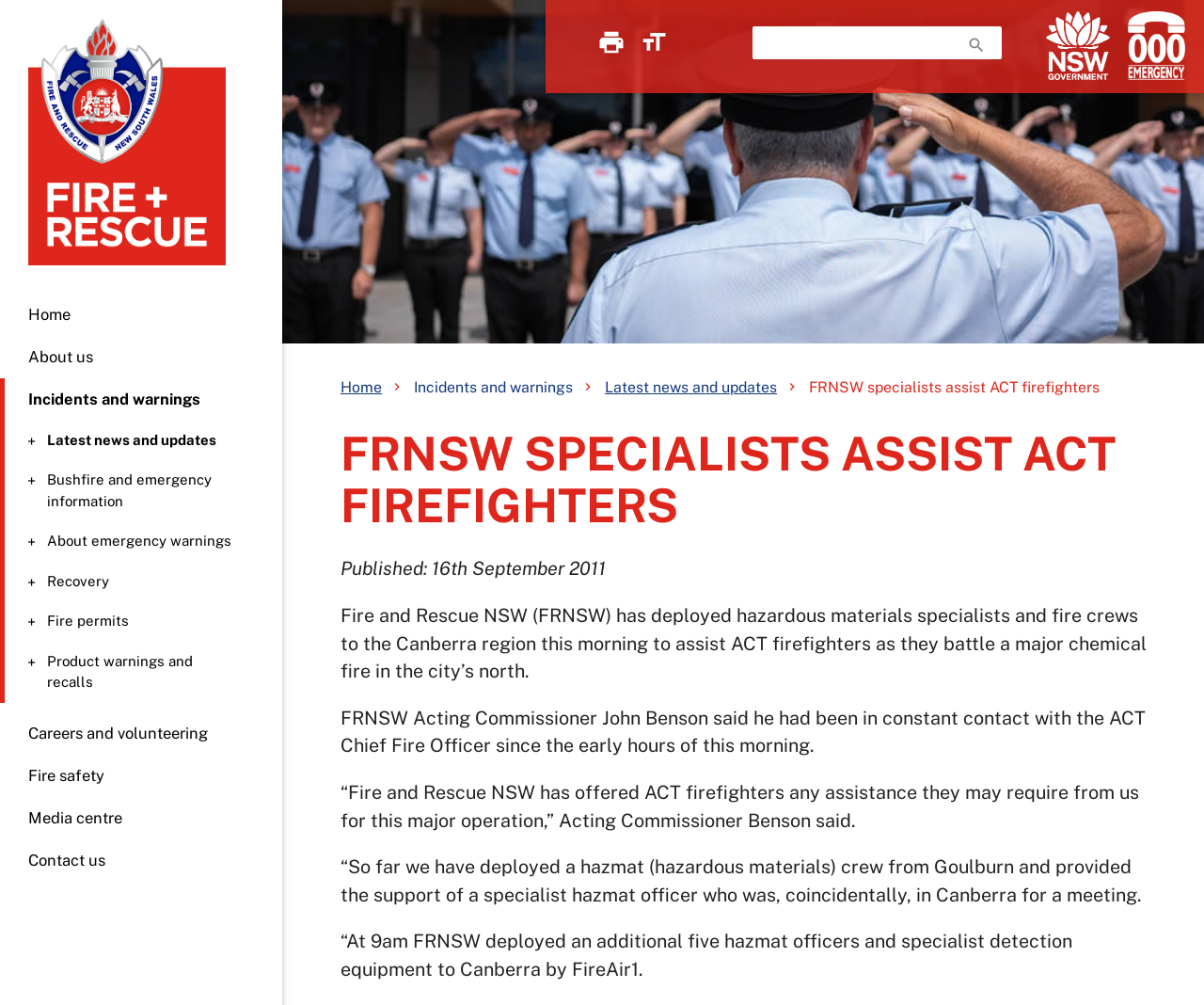Answer the question in one word or a short phrase:
What is the name of the Acting Commissioner?

John Benson